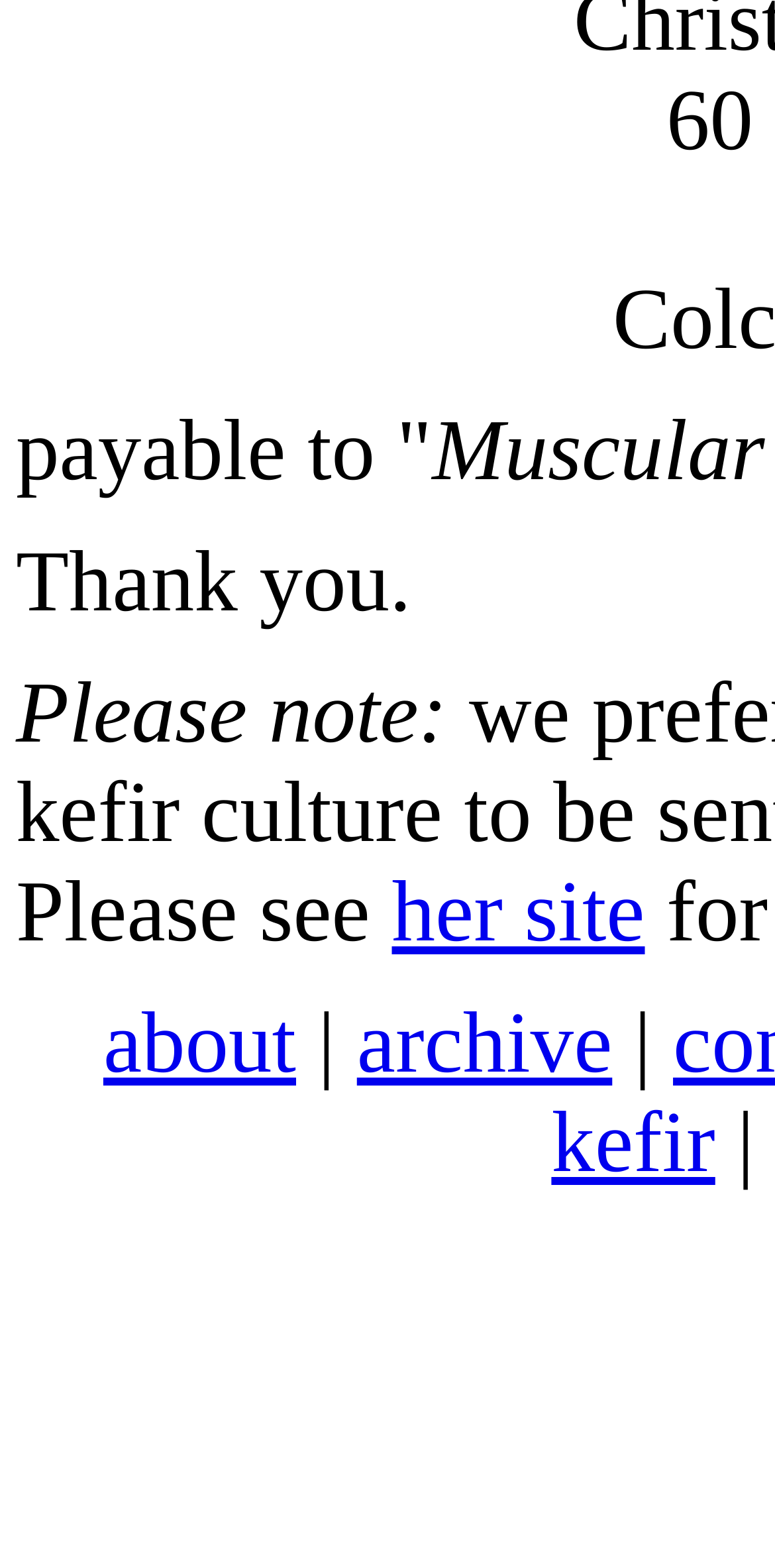Using the description: "her site", determine the UI element's bounding box coordinates. Ensure the coordinates are in the format of four float numbers between 0 and 1, i.e., [left, top, right, bottom].

[0.506, 0.551, 0.832, 0.612]